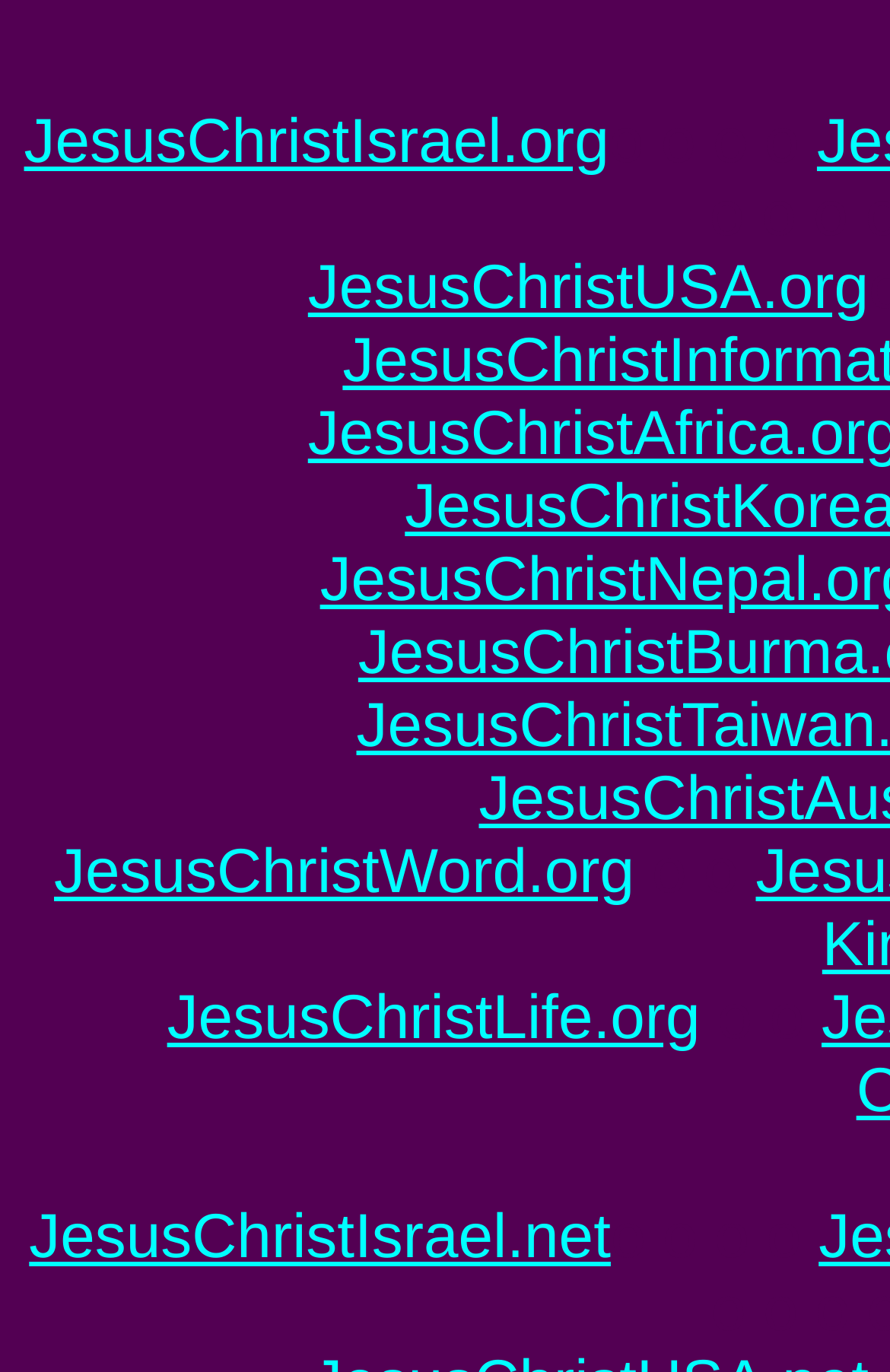Give a concise answer of one word or phrase to the question: 
How many links are on the webpage?

5